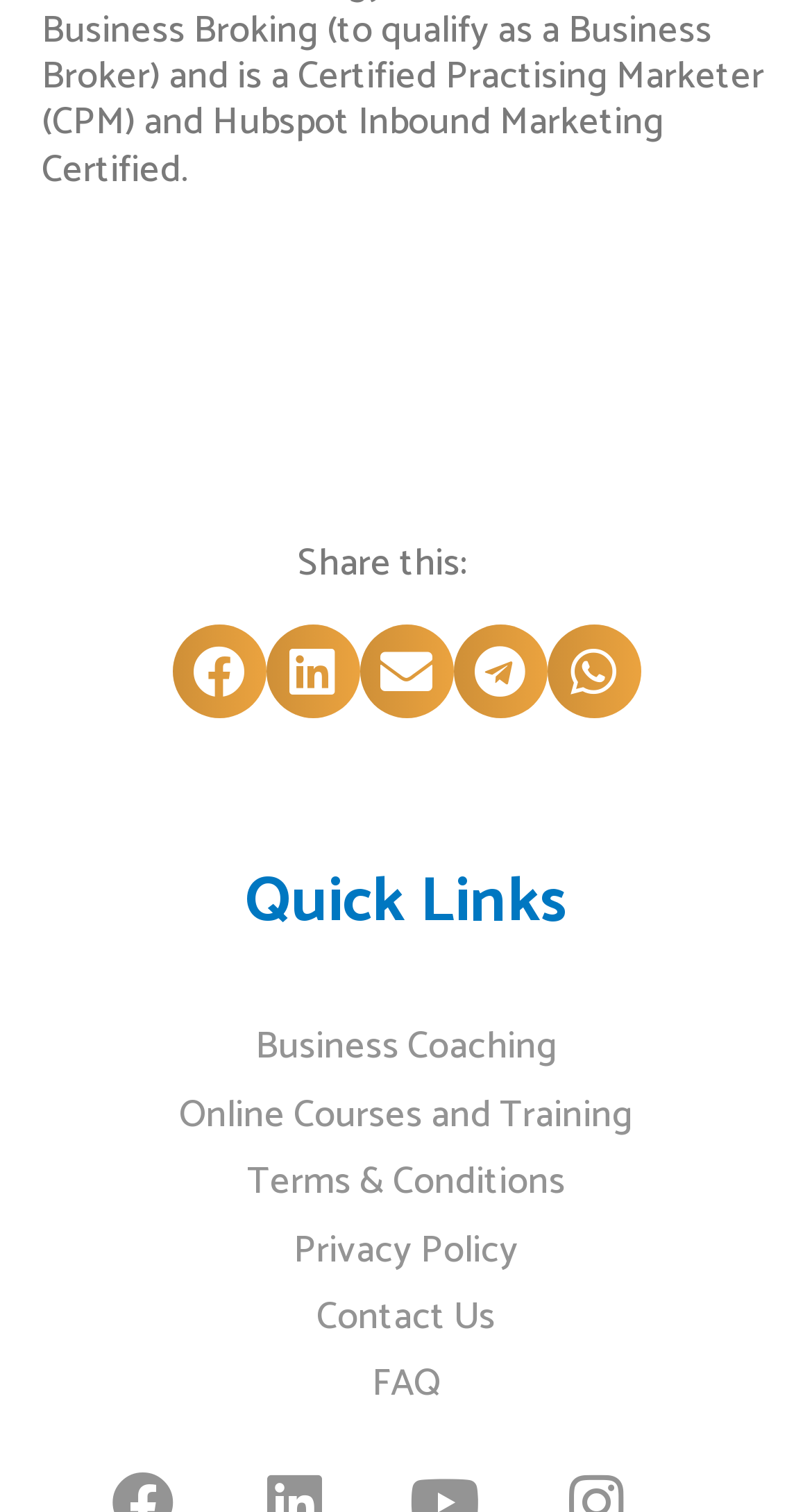What are the quick links provided on the webpage?
Analyze the image and provide a thorough answer to the question.

The quick links provided on the webpage are 'Business Coaching', 'Online Courses and Training', 'Terms & Conditions', 'Privacy Policy', 'Contact Us', and 'FAQ'. These links are categorized under the heading 'Quick Links'.